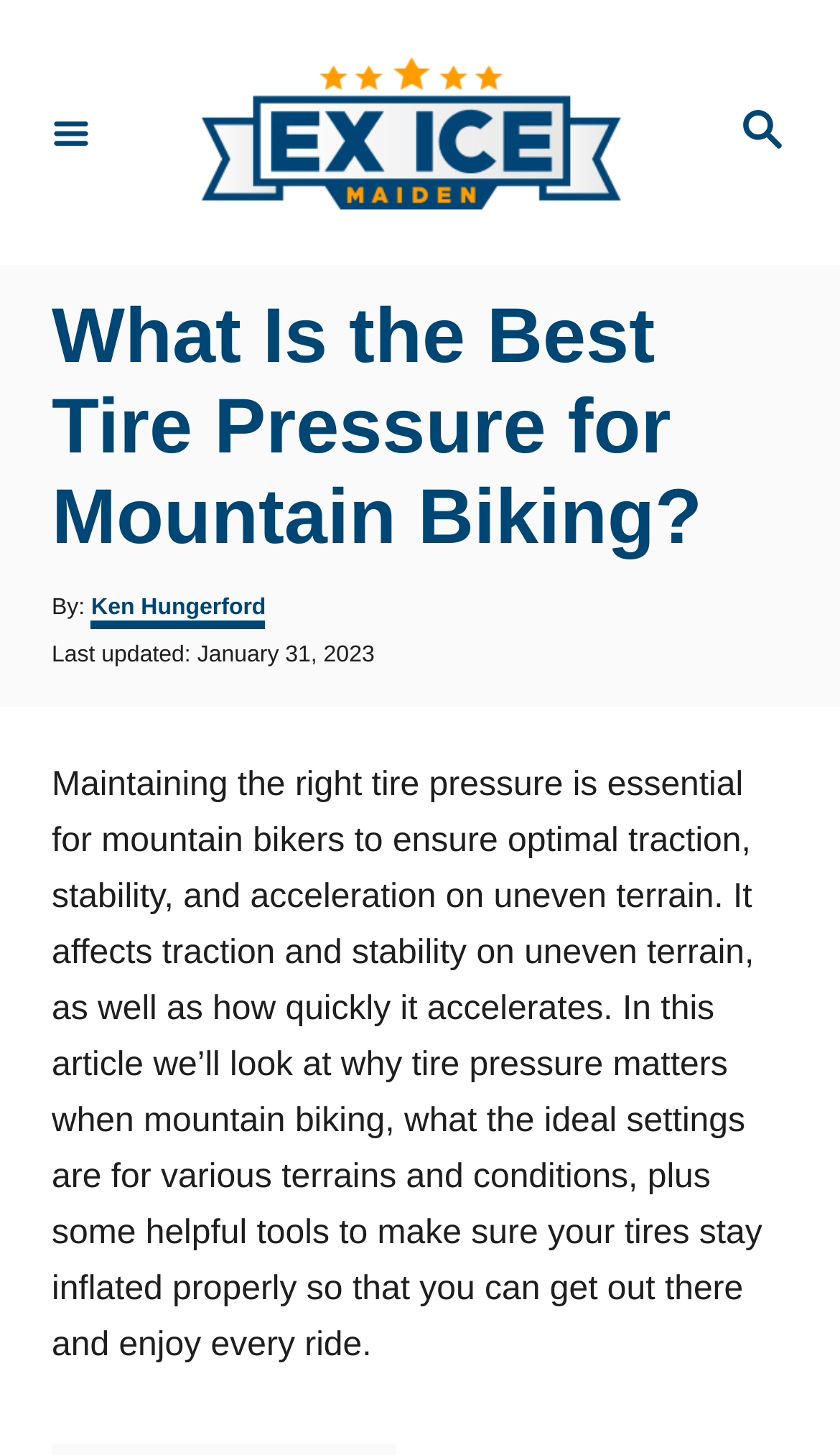What is the website's logo?
Based on the image, give a one-word or short phrase answer.

ExiceMaiden.com